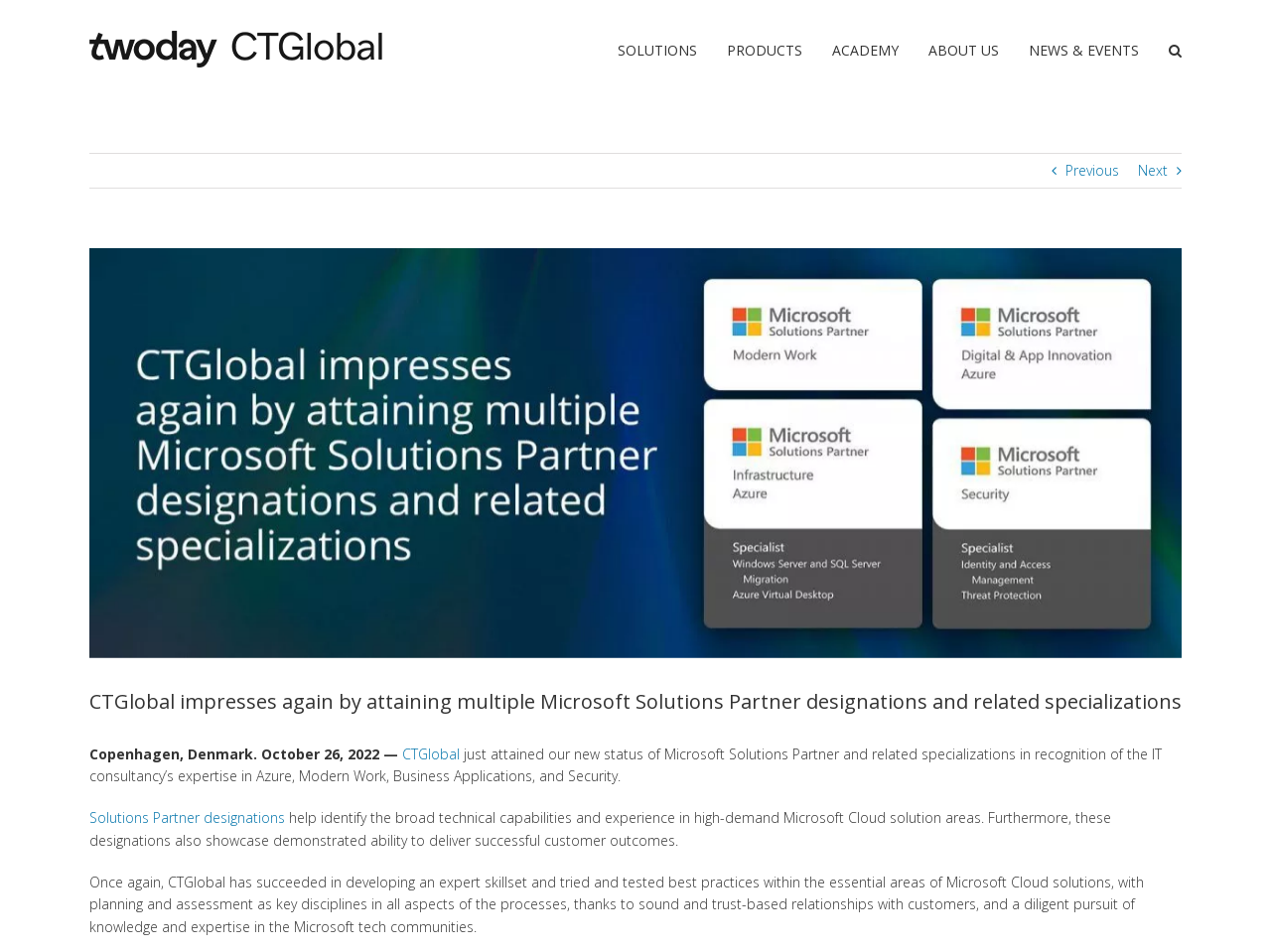Please find and generate the text of the main heading on the webpage.

CTGlobal impresses again by attaining multiple Microsoft Solutions Partner designations and related specializations